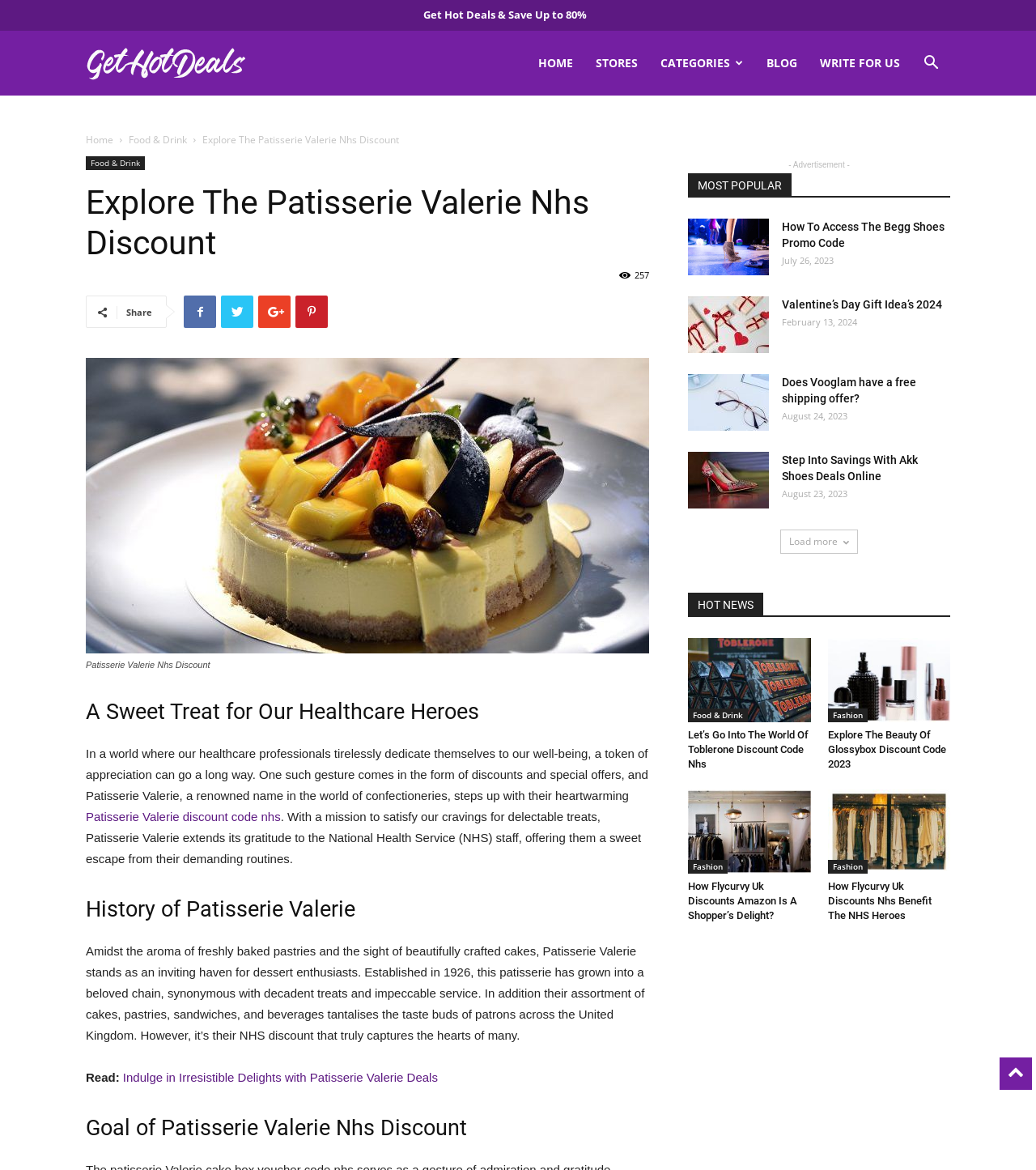Please identify the bounding box coordinates of the clickable region that I should interact with to perform the following instruction: "Read 'Explore The Patisserie Valerie Nhs Discount'". The coordinates should be expressed as four float numbers between 0 and 1, i.e., [left, top, right, bottom].

[0.195, 0.113, 0.385, 0.125]